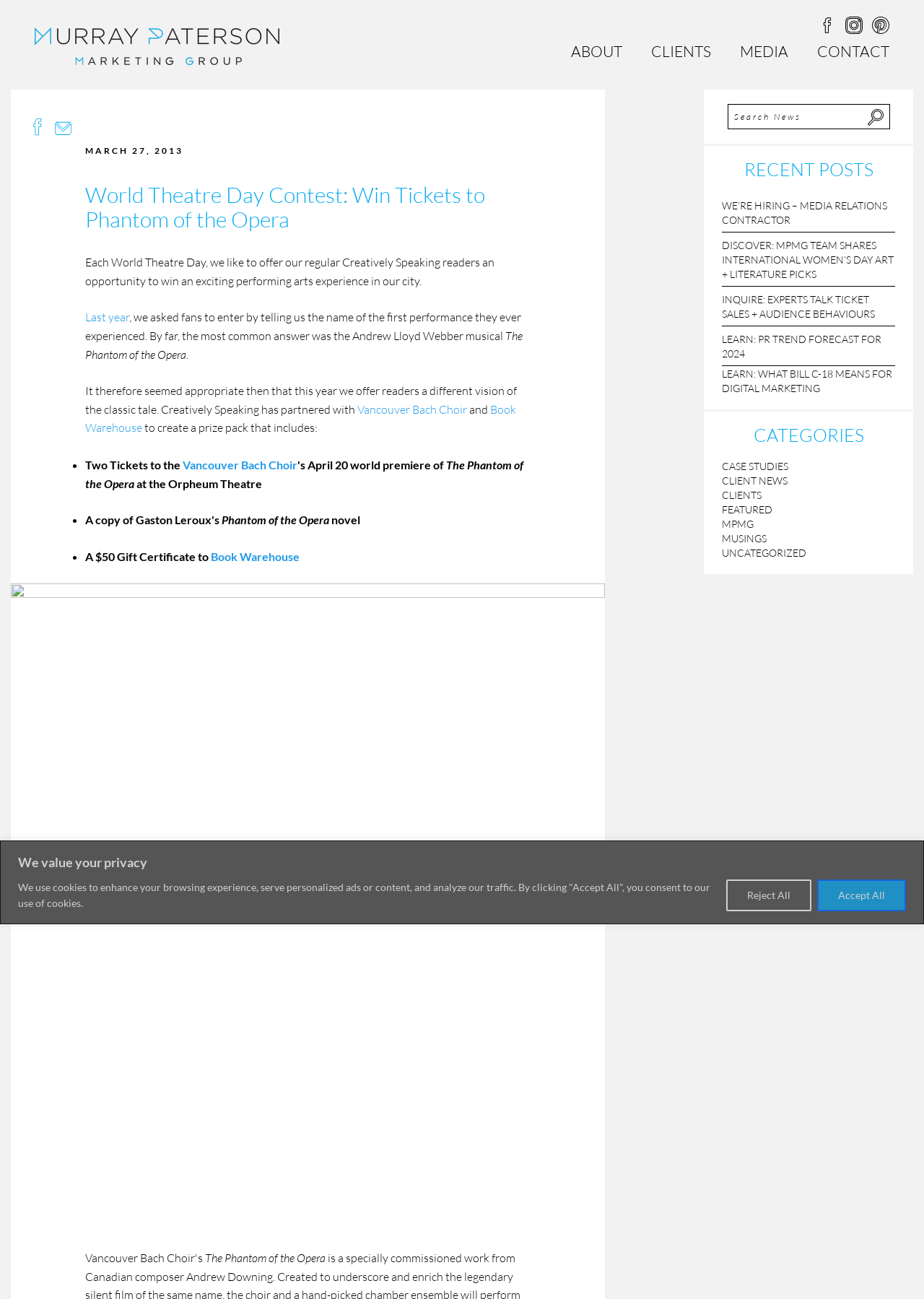What is the name of the musical mentioned in the contest?
Analyze the screenshot and provide a detailed answer to the question.

I read the text in the main content area and found that the musical 'The Phantom of the Opera' is mentioned as part of the contest prize.